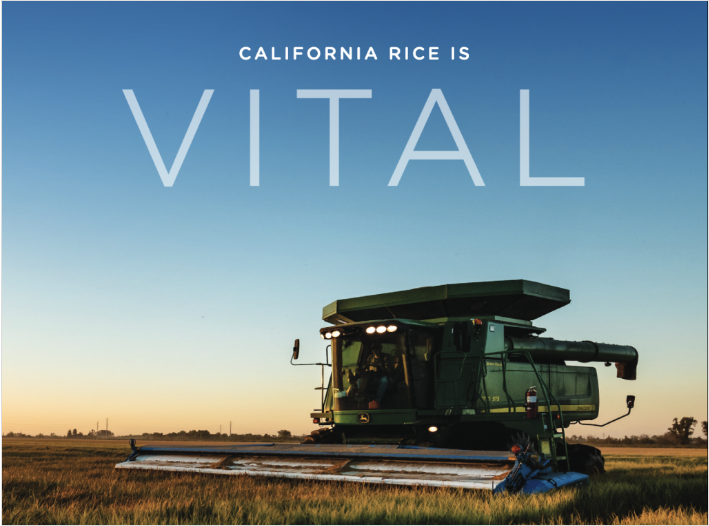Describe every aspect of the image in detail.

The image prominently features a rice harvester in a lush California rice field under a clear sky. The bold text overlay reads "CALIFORNIA RICE IS VITAL," emphasizing the crucial role of California rice in various communities. The vibrant colors of the landscape and the harvester symbolize productivity and the importance of agriculture in sustaining local economies and environments. This visual captures the essence of the 2022 California Rice Commission Annual Report, highlighting themes of resilience and significance amidst challenges faced by the industry.